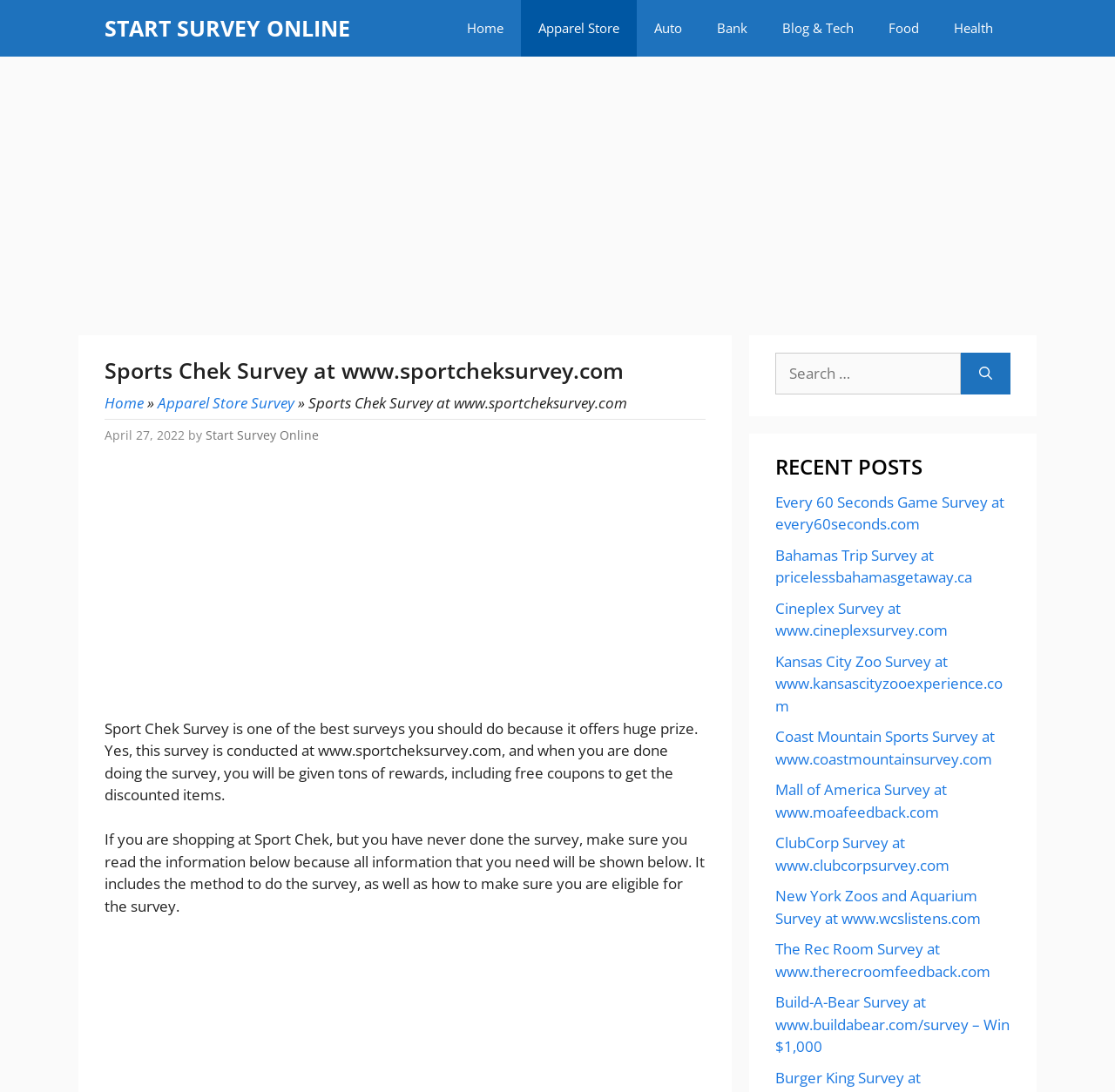Please find the bounding box coordinates of the element that needs to be clicked to perform the following instruction: "Click the 'START SURVEY ONLINE' link". The bounding box coordinates should be four float numbers between 0 and 1, represented as [left, top, right, bottom].

[0.094, 0.0, 0.314, 0.052]